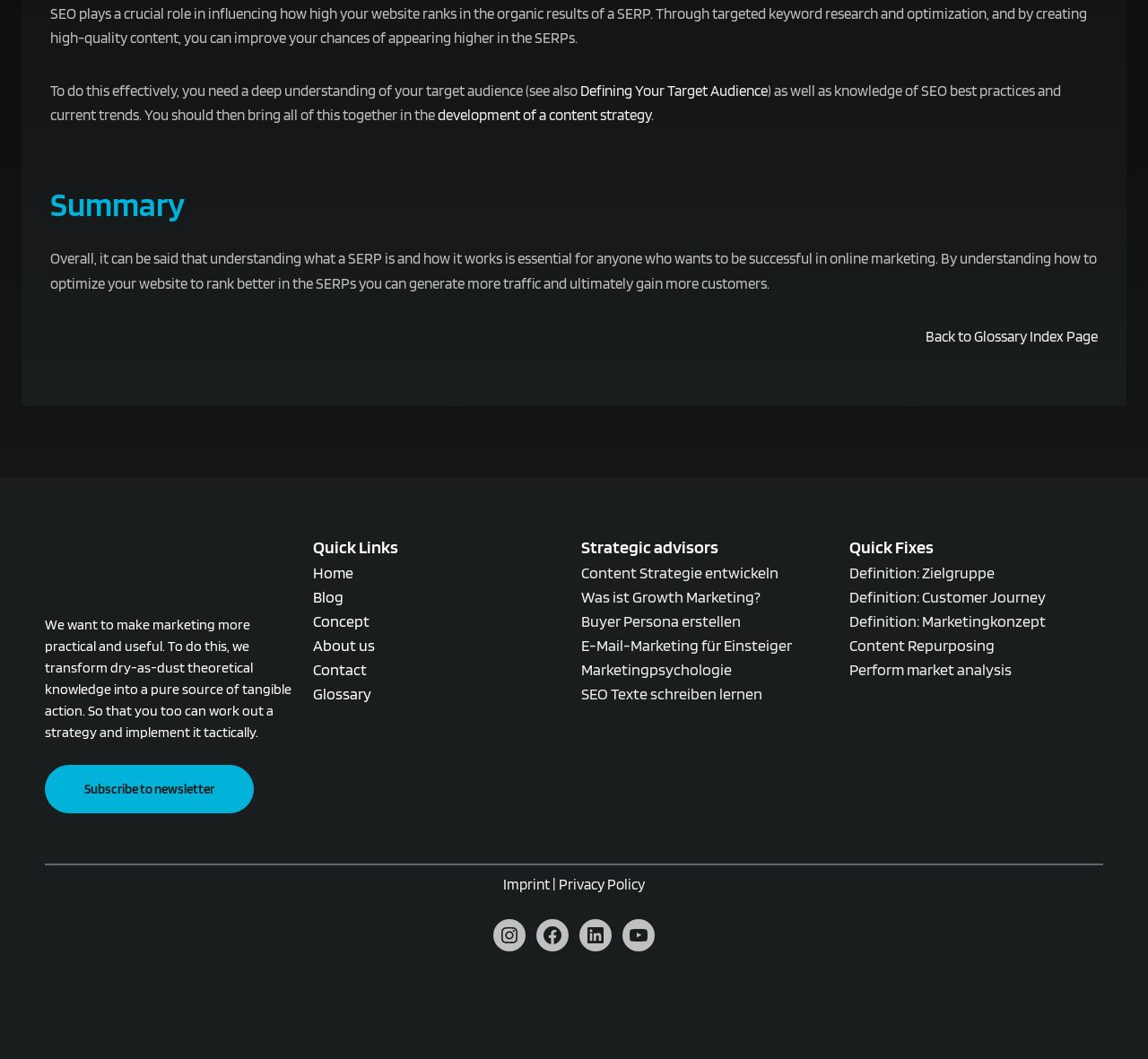Can you give a comprehensive explanation to the question given the content of the image?
What is the topic of the article with the heading 'Summary'?

The article with the heading 'Summary' appears to be discussing the importance of understanding how search engine results pages (SERPs) work and how to optimize a website to rank better in SERPs through SEO techniques. The article provides a summary of the key points related to SERP and SEO.